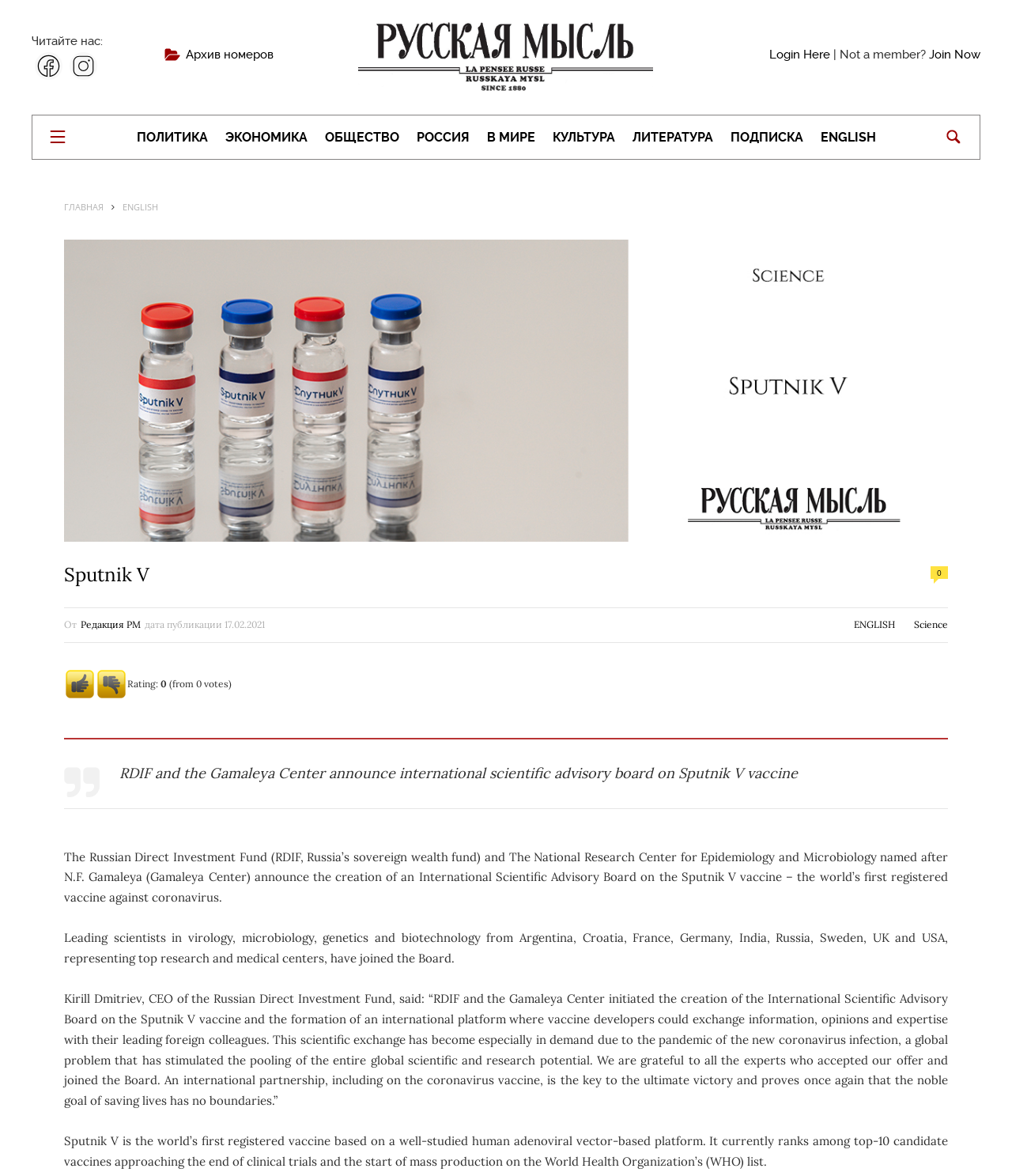What is the current ranking of Sputnik V among candidate vaccines?
Carefully examine the image and provide a detailed answer to the question.

The webpage mentions that Sputnik V currently ranks among top-10 candidate vaccines approaching the end of clinical trials and the start of mass production on the World Health Organization’s (WHO) list.